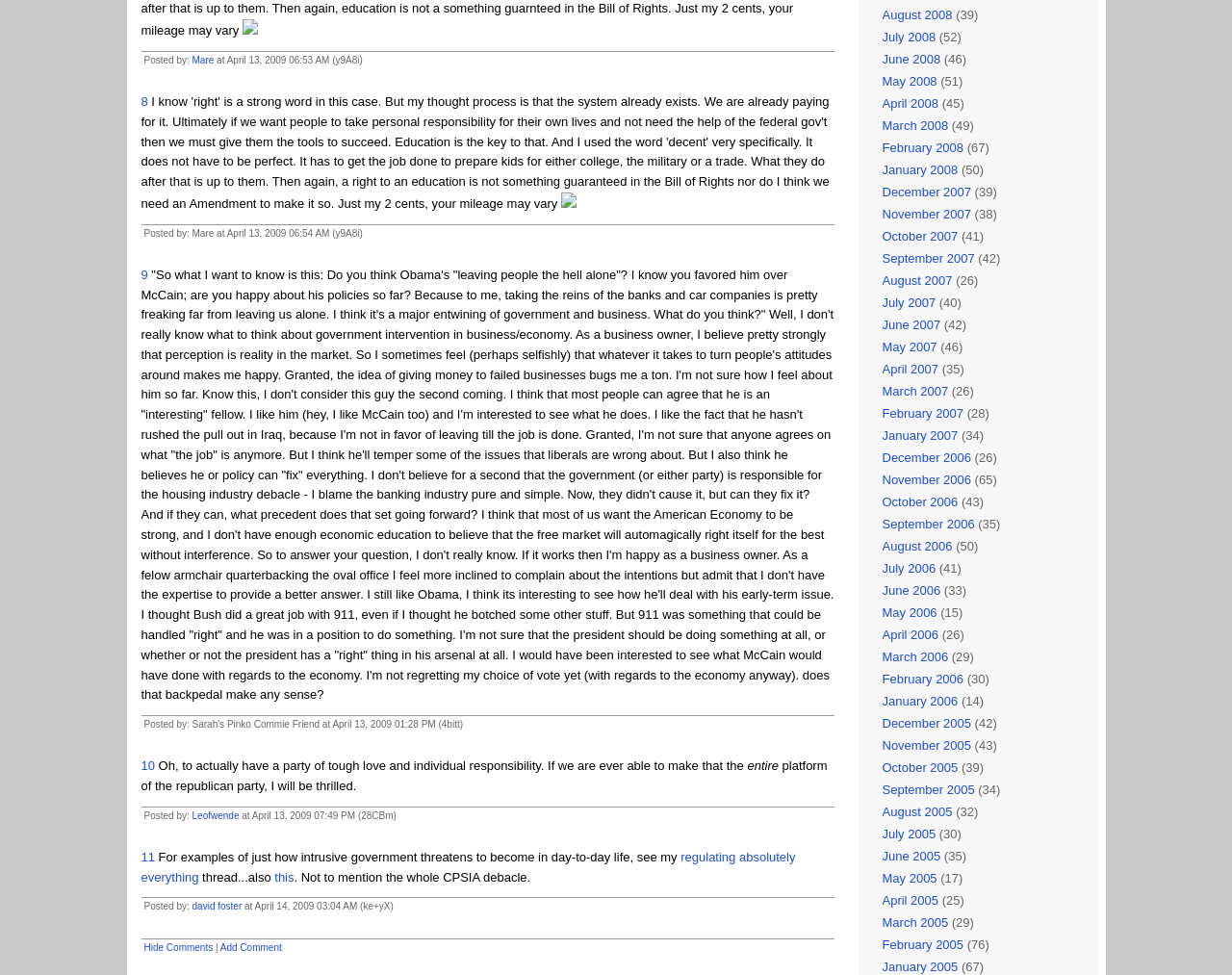Identify the bounding box coordinates of the part that should be clicked to carry out this instruction: "Check the comments".

[0.117, 0.967, 0.173, 0.978]